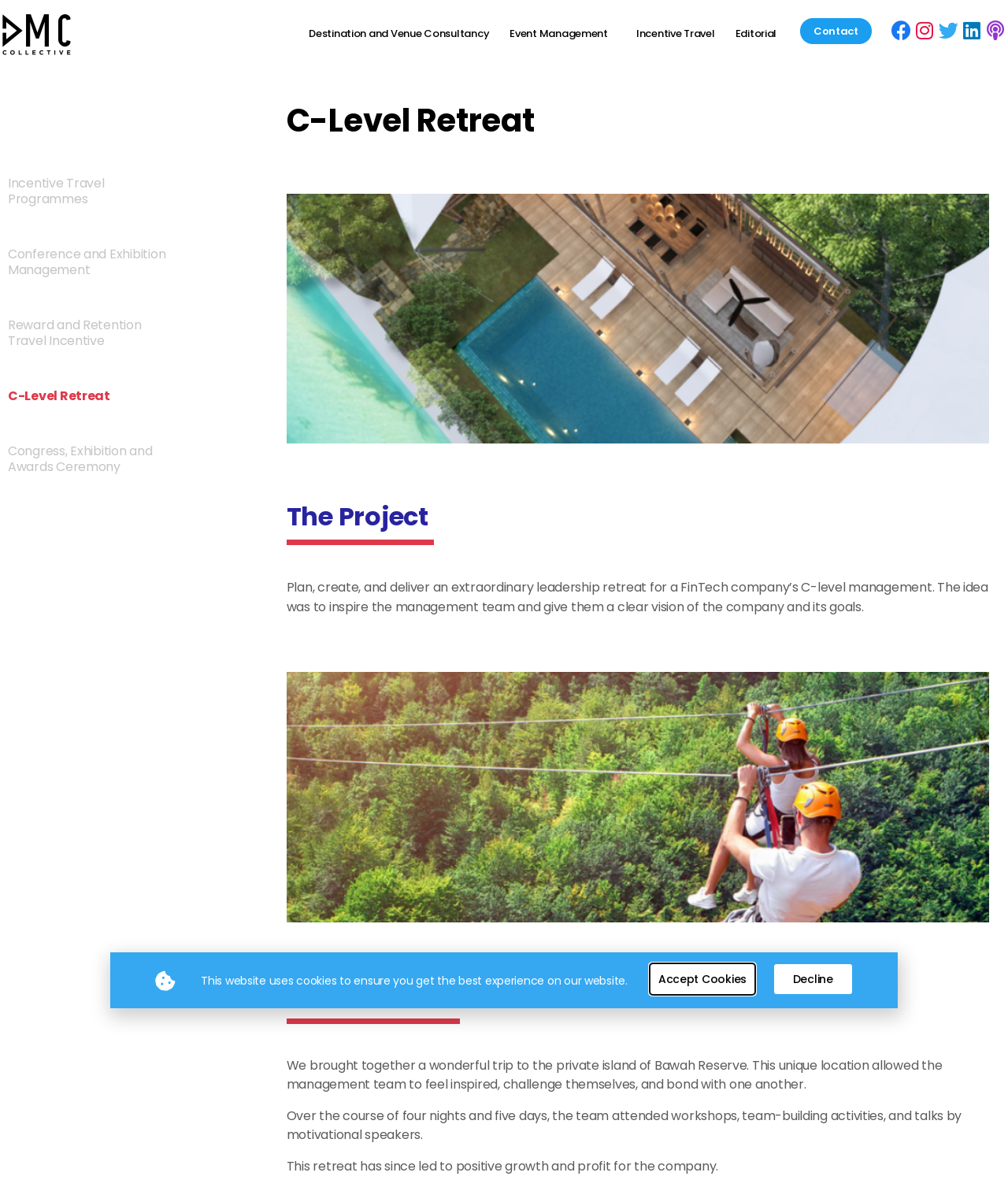What type of event management services are offered?
From the image, respond using a single word or phrase.

Incentive Travel Programmes